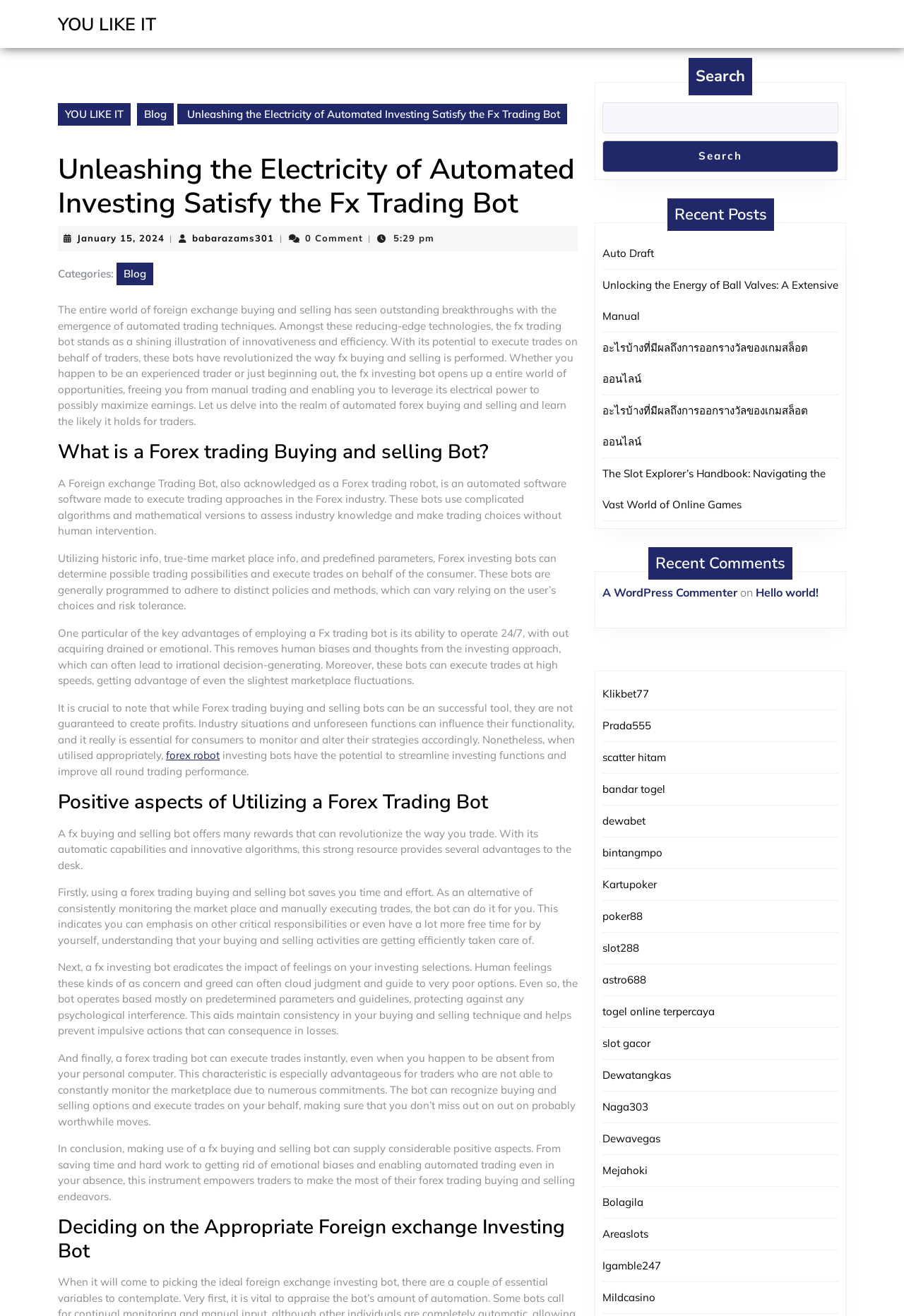Produce an extensive caption that describes everything on the webpage.

This webpage is about automated investing and Forex trading bots. At the top, there is a heading that reads "Unleashing the Electricity of Automated Investing Satisfy the Fx Trading Bot – YOU LIKE IT" with a link to "YOU LIKE IT" on the right side. Below this heading, there are links to "Blog" and a date "January 15, 2024" with the author's name "babarazams301". 

The main content of the webpage is divided into sections, each with a heading. The first section is an introduction to automated Forex trading and the benefits of using a Forex trading bot. The text explains how these bots can execute trades on behalf of traders, freeing them from manual trading and enabling them to leverage the bot's power to maximize earnings.

The next section is titled "What is a Forex Trading Bot?" and provides a detailed explanation of what a Forex trading bot is, how it works, and its advantages. The bot uses complex algorithms and mathematical models to analyze market data and make trading decisions without human intervention.

The following sections discuss the benefits of using a Forex trading bot, including saving time and effort, eliminating emotional biases, and enabling automated trading even when the user is absent. The text also notes that while Forex trading bots can be an effective tool, they are not guaranteed to generate profits and require users to monitor and adjust their strategies accordingly.

On the right side of the webpage, there are three complementary sections. The top section has a search bar with a button. The middle section is titled "Recent Posts" and lists several links to recent articles, including "Auto Draft", "Unlocking the Energy of Ball Valves: A Comprehensive Guide", and "The Slot Explorer’s Handbook: Navigating the Vast World of Online Games". The bottom section is titled "Recent Comments" and lists several comments from users, including links to their profiles and the articles they commented on.

At the bottom of the webpage, there is a footer section with links to various websites, including "Klikbet77", "Prada555", and "Dewatangkas".